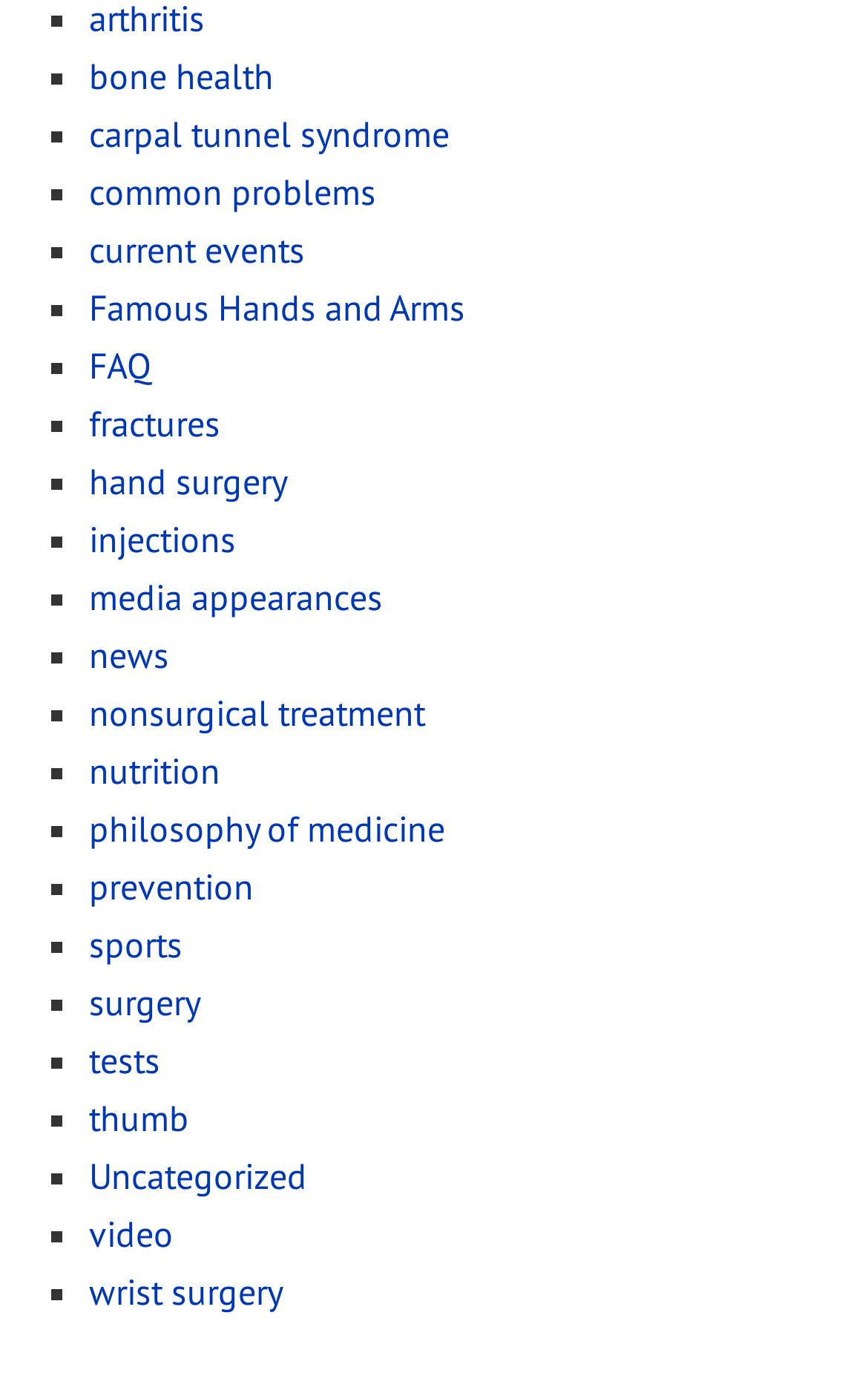Please identify the bounding box coordinates of the clickable region that I should interact with to perform the following instruction: "view carpal tunnel syndrome". The coordinates should be expressed as four float numbers between 0 and 1, i.e., [left, top, right, bottom].

[0.103, 0.079, 0.518, 0.111]